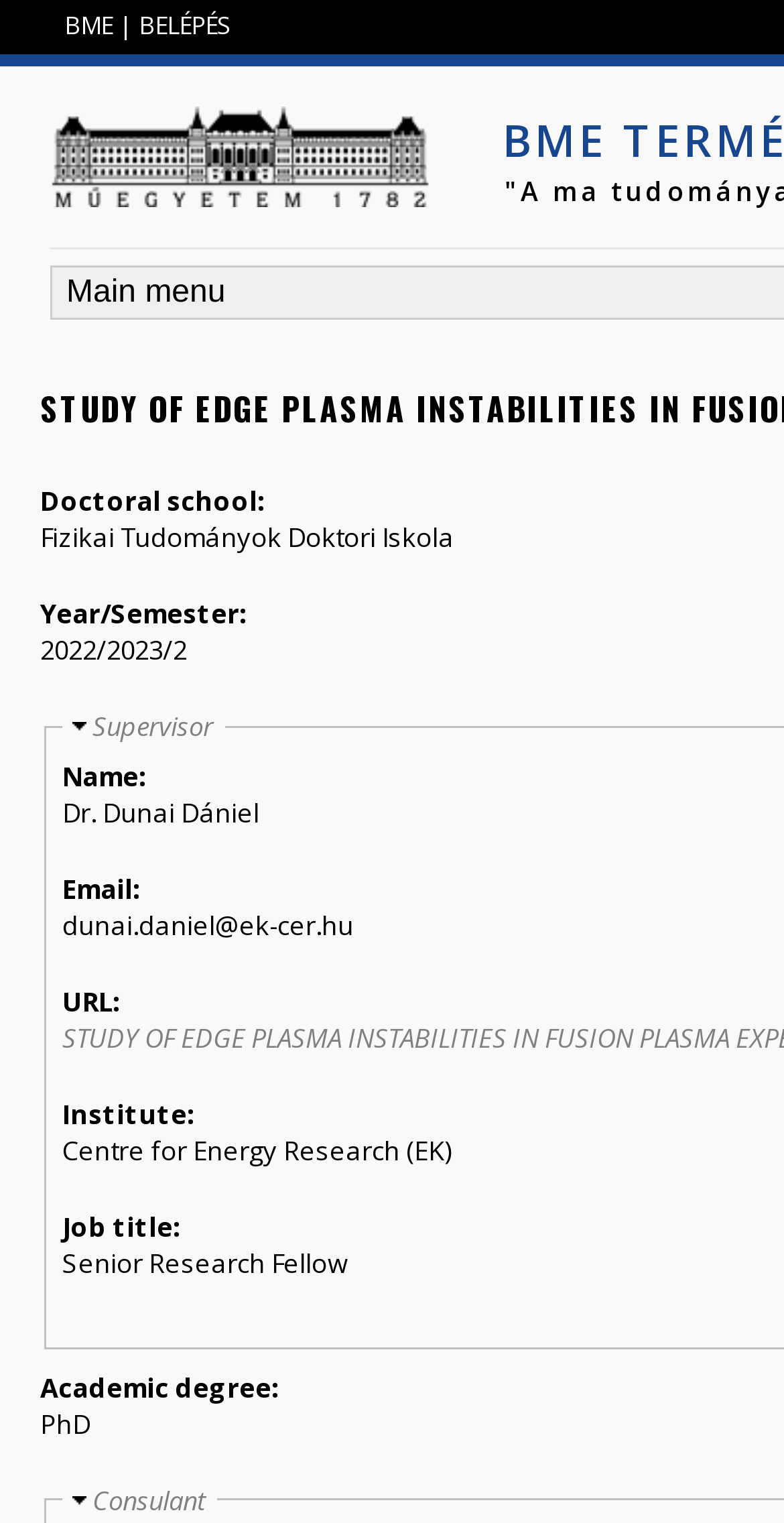What is the job title of the supervisor?
Please analyze the image and answer the question with as much detail as possible.

The answer can be found in the section where the supervisor's information is listed. The job title is mentioned next to the label 'Job title:'.